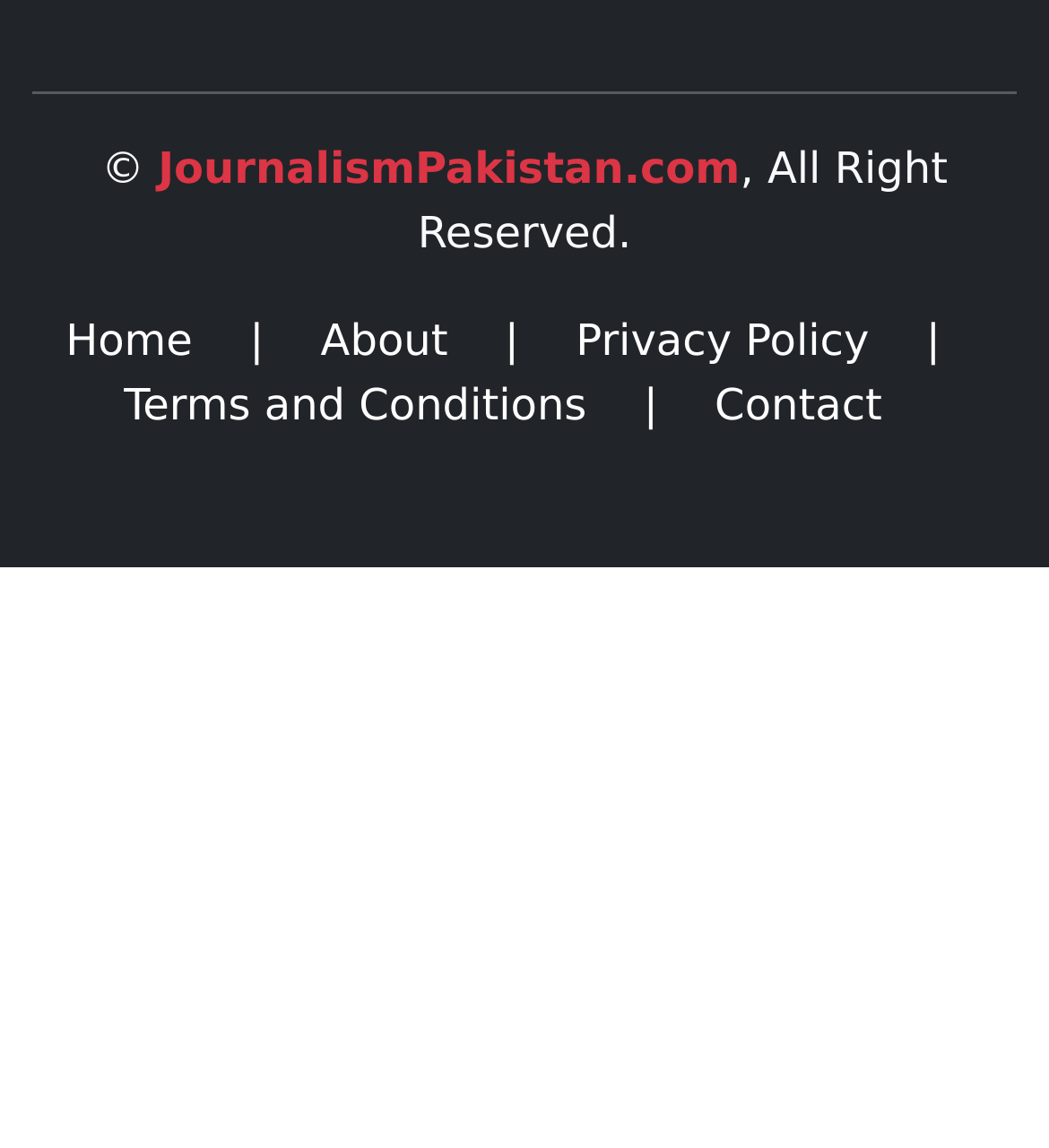Please identify the bounding box coordinates of the element that needs to be clicked to execute the following command: "read about the website". Provide the bounding box using four float numbers between 0 and 1, formatted as [left, top, right, bottom].

[0.306, 0.274, 0.468, 0.319]